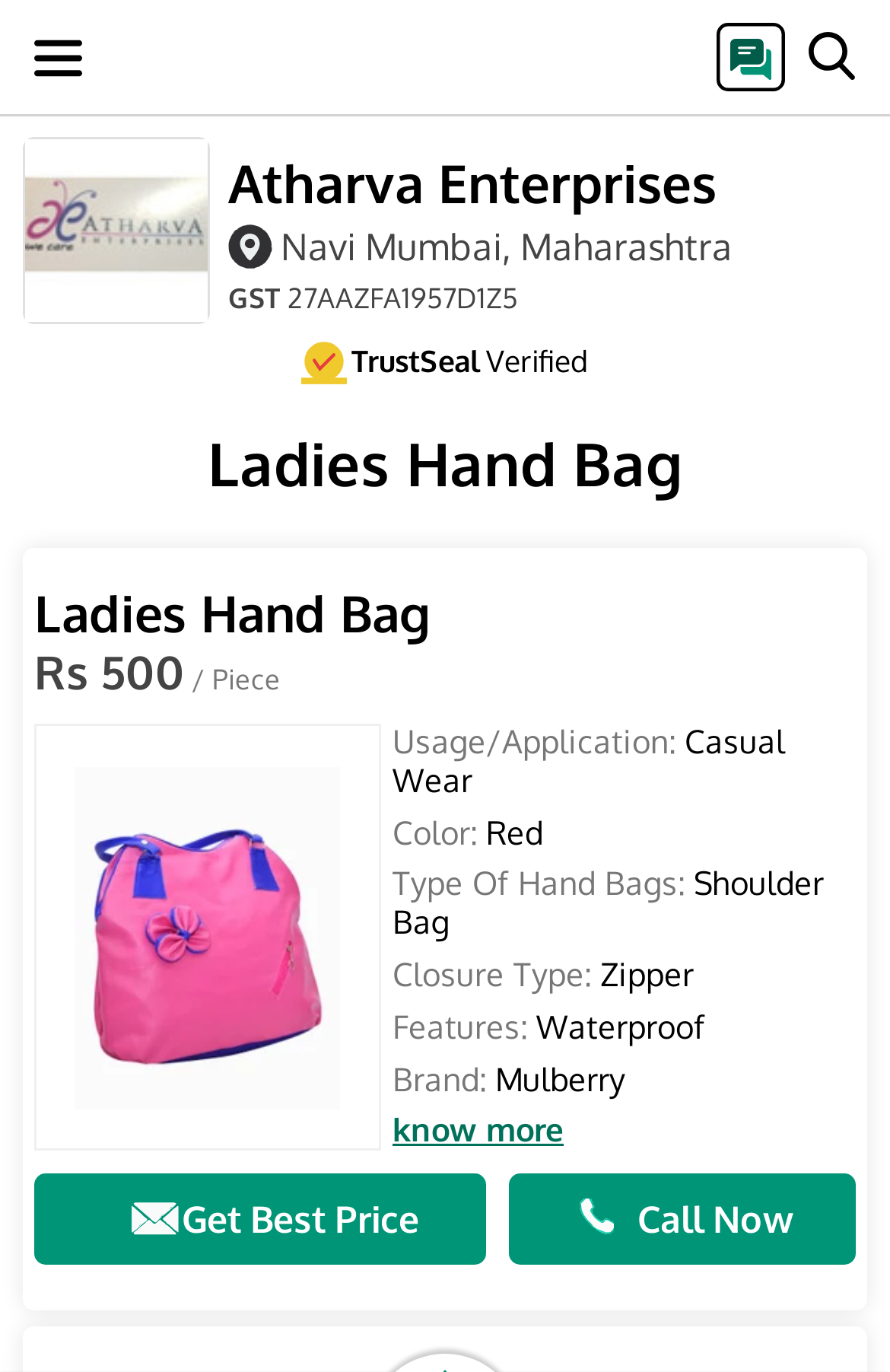Locate and provide the bounding box coordinates for the HTML element that matches this description: "Get Best Price".

[0.038, 0.856, 0.547, 0.922]